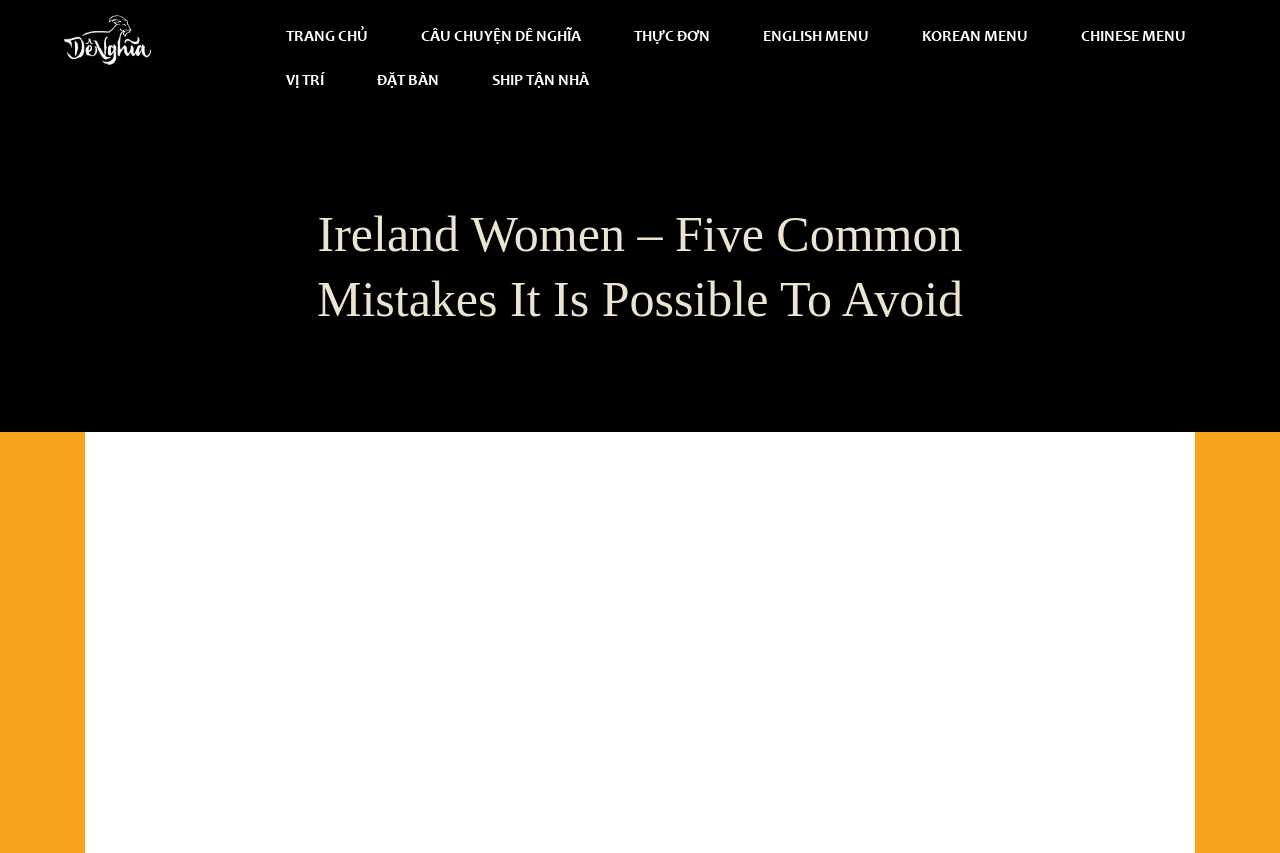What is the main topic of the webpage?
Look at the webpage screenshot and answer the question with a detailed explanation.

The main topic of the webpage is 'Ireland Women – Five Common Mistakes It Is Possible To Avoid', as indicated by the heading element with a bounding box of [0.207, 0.237, 0.793, 0.389].